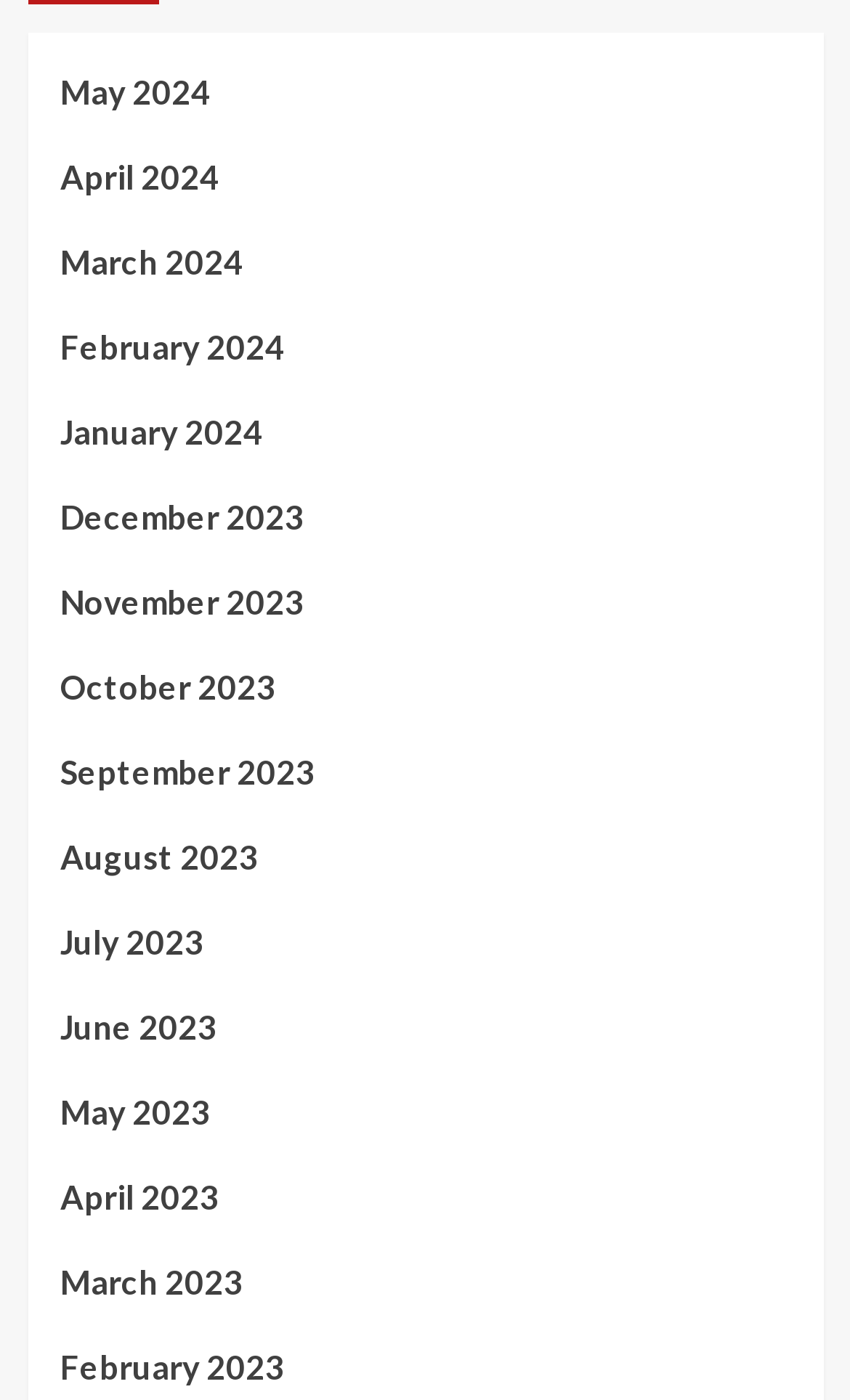Please predict the bounding box coordinates of the element's region where a click is necessary to complete the following instruction: "Go to April 2023". The coordinates should be represented by four float numbers between 0 and 1, i.e., [left, top, right, bottom].

[0.071, 0.837, 0.929, 0.897]